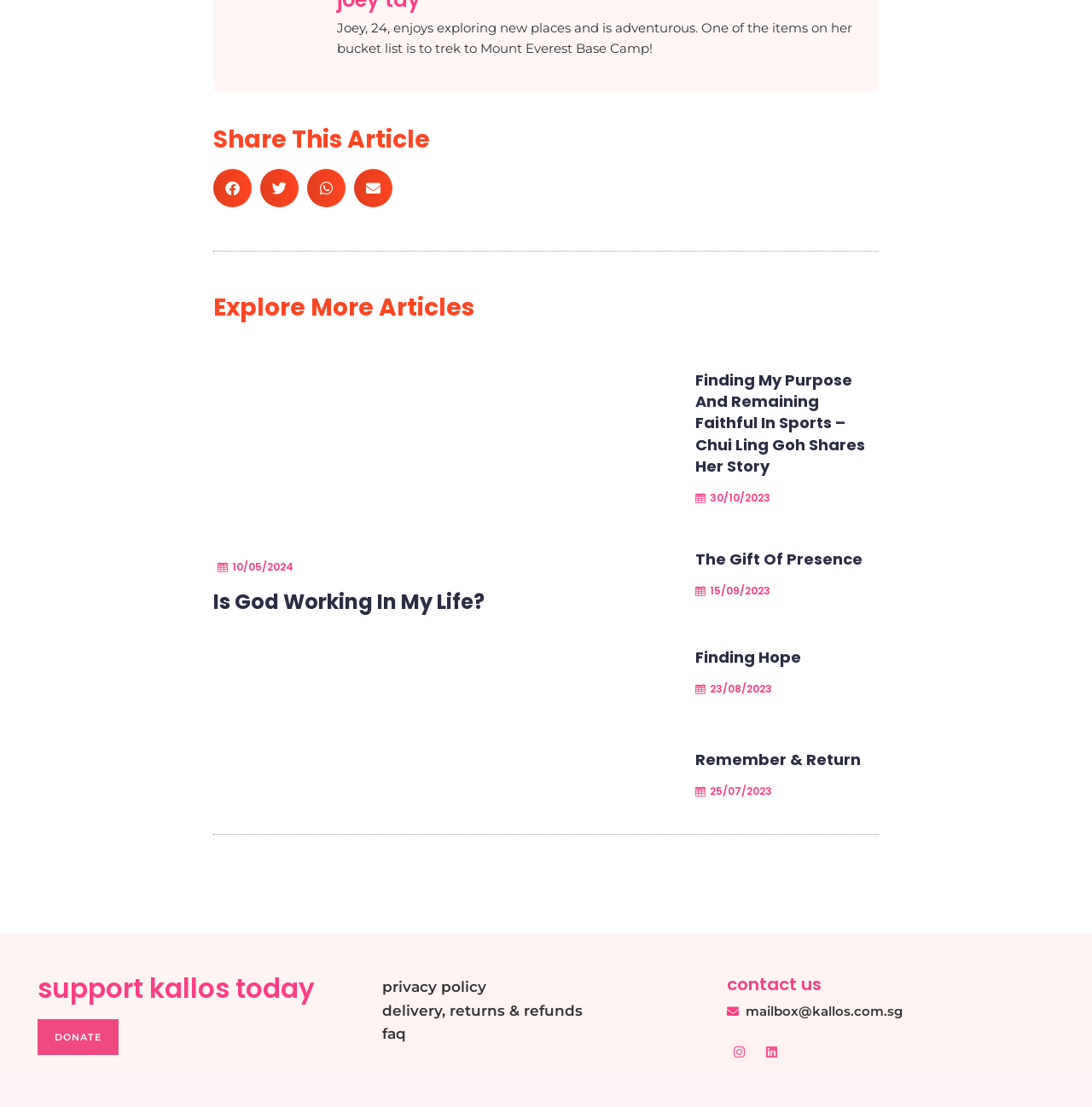Please find the bounding box coordinates of the section that needs to be clicked to achieve this instruction: "Donate to Kallos".

[0.034, 0.921, 0.109, 0.953]